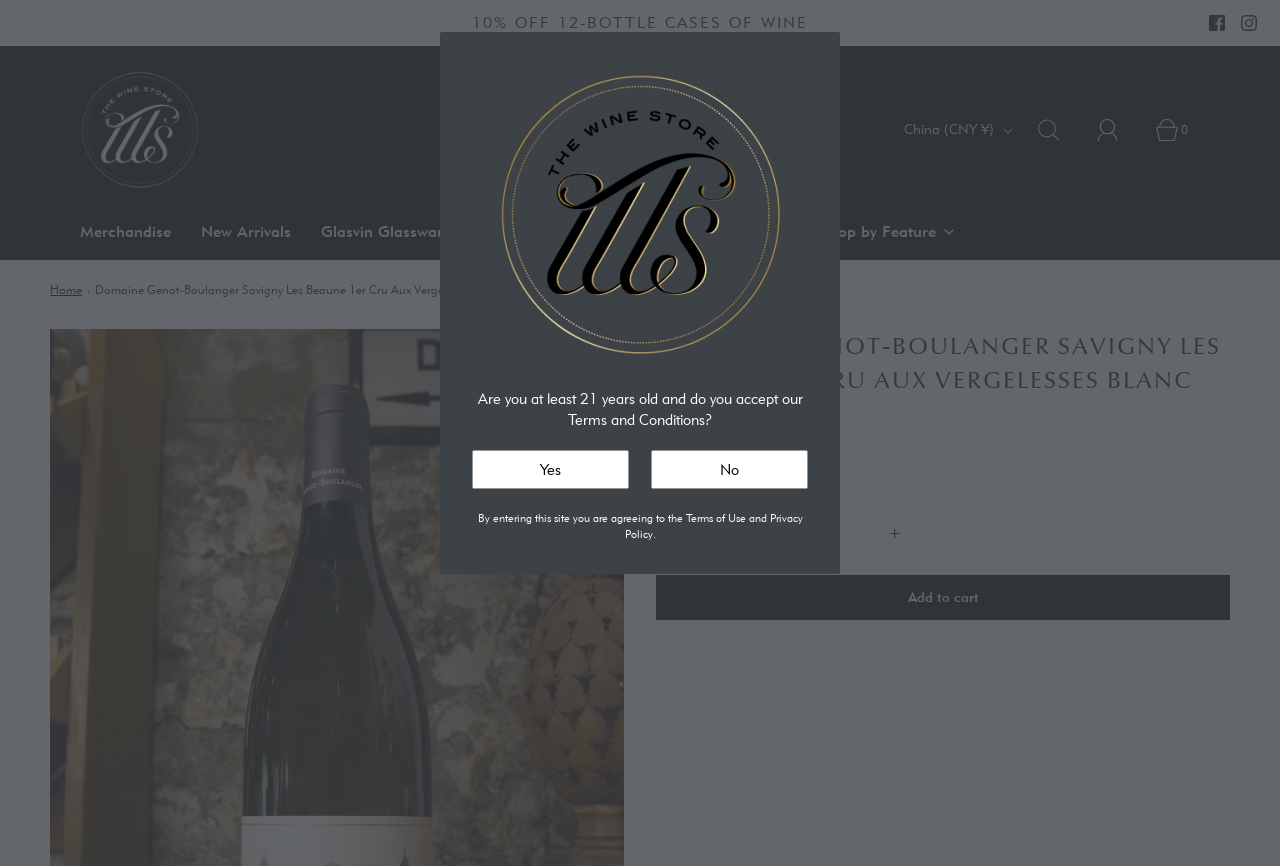Given the element description "aria-label="Log in" title="Log in"" in the screenshot, predict the bounding box coordinates of that UI element.

[0.857, 0.125, 0.891, 0.176]